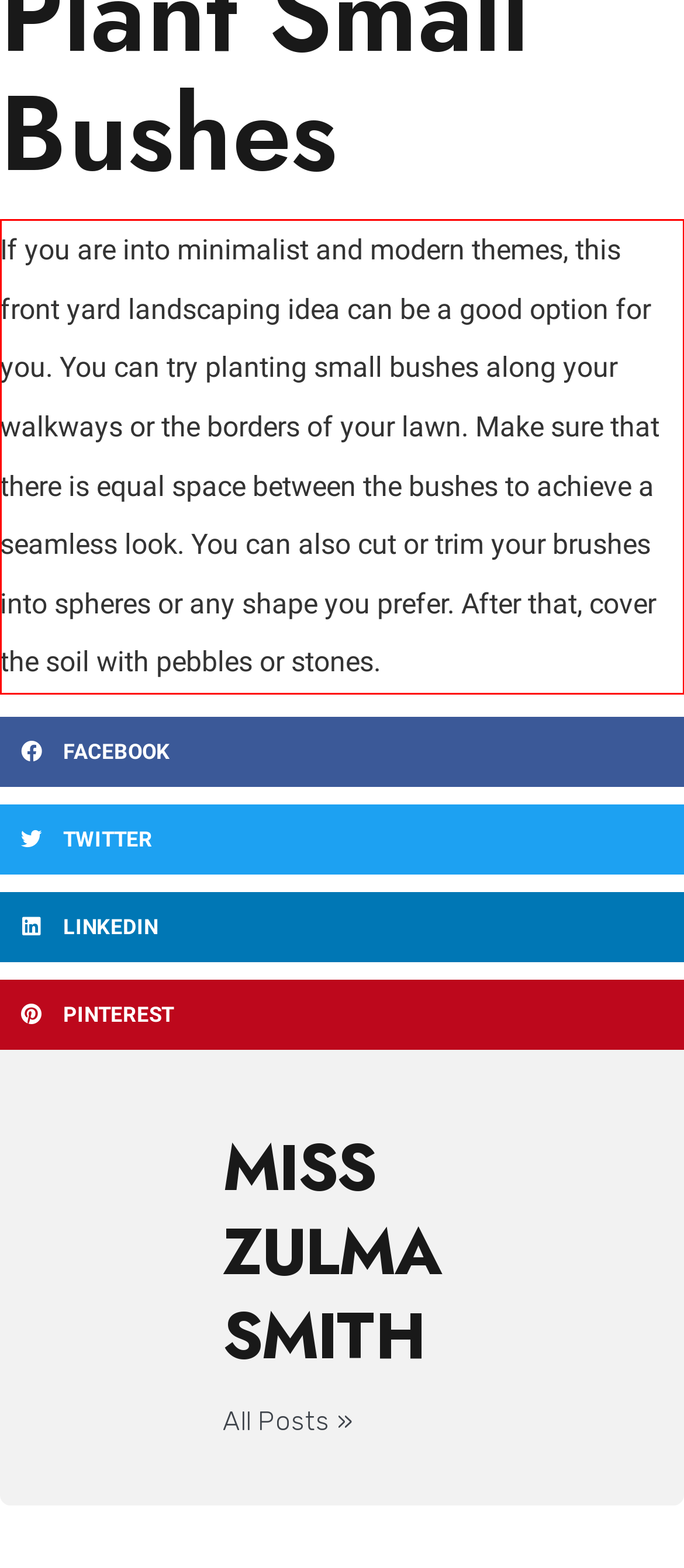In the given screenshot, locate the red bounding box and extract the text content from within it.

If you are into minimalist and modern themes, this front yard landscaping idea can be a good option for you. You can try planting small bushes along your walkways or the borders of your lawn. Make sure that there is equal space between the bushes to achieve a seamless look. You can also cut or trim your brushes into spheres or any shape you prefer. After that, cover the soil with pebbles or stones.